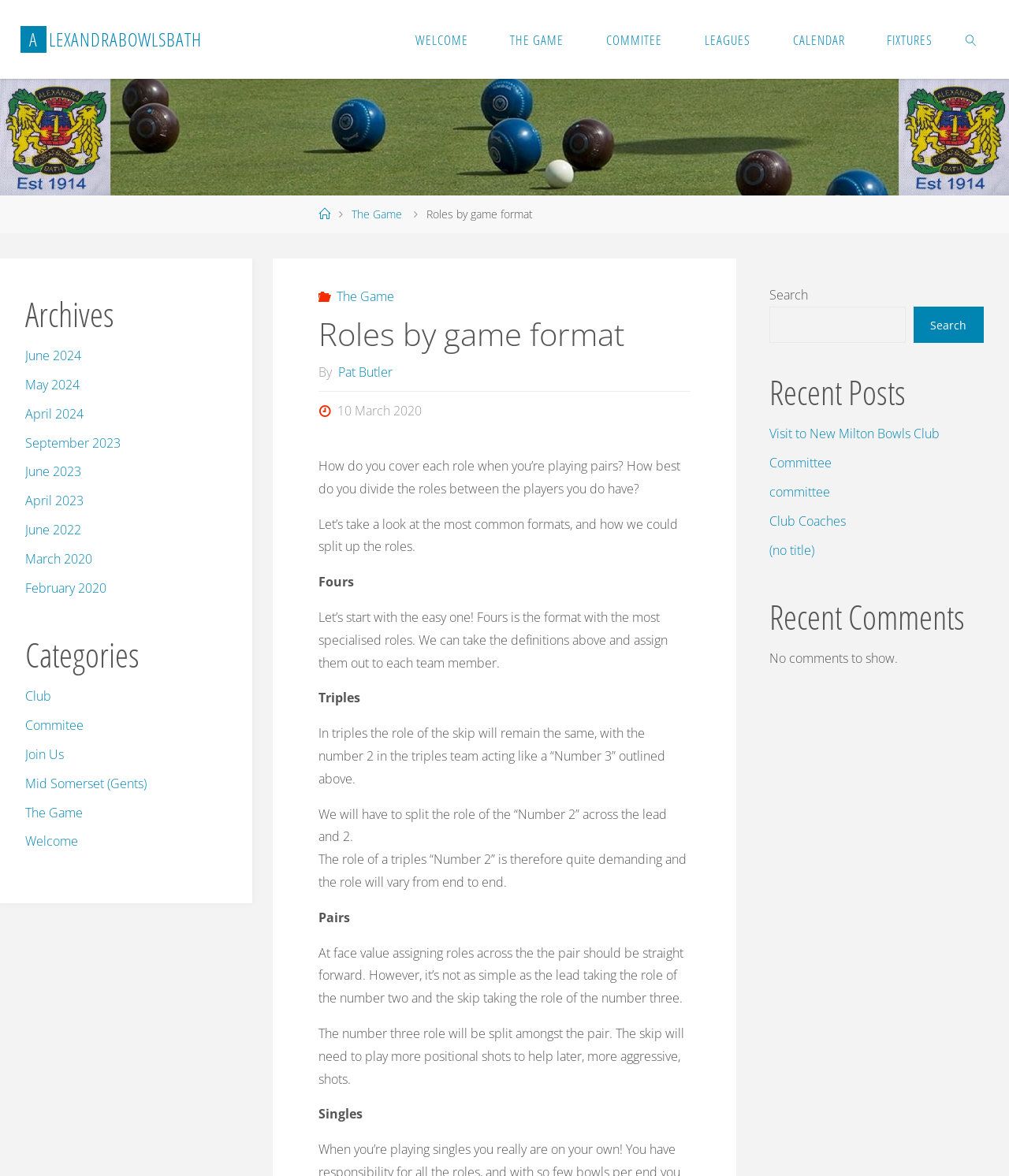Provide a brief response to the question below using one word or phrase:
What is the format with the most specialized roles?

Fours